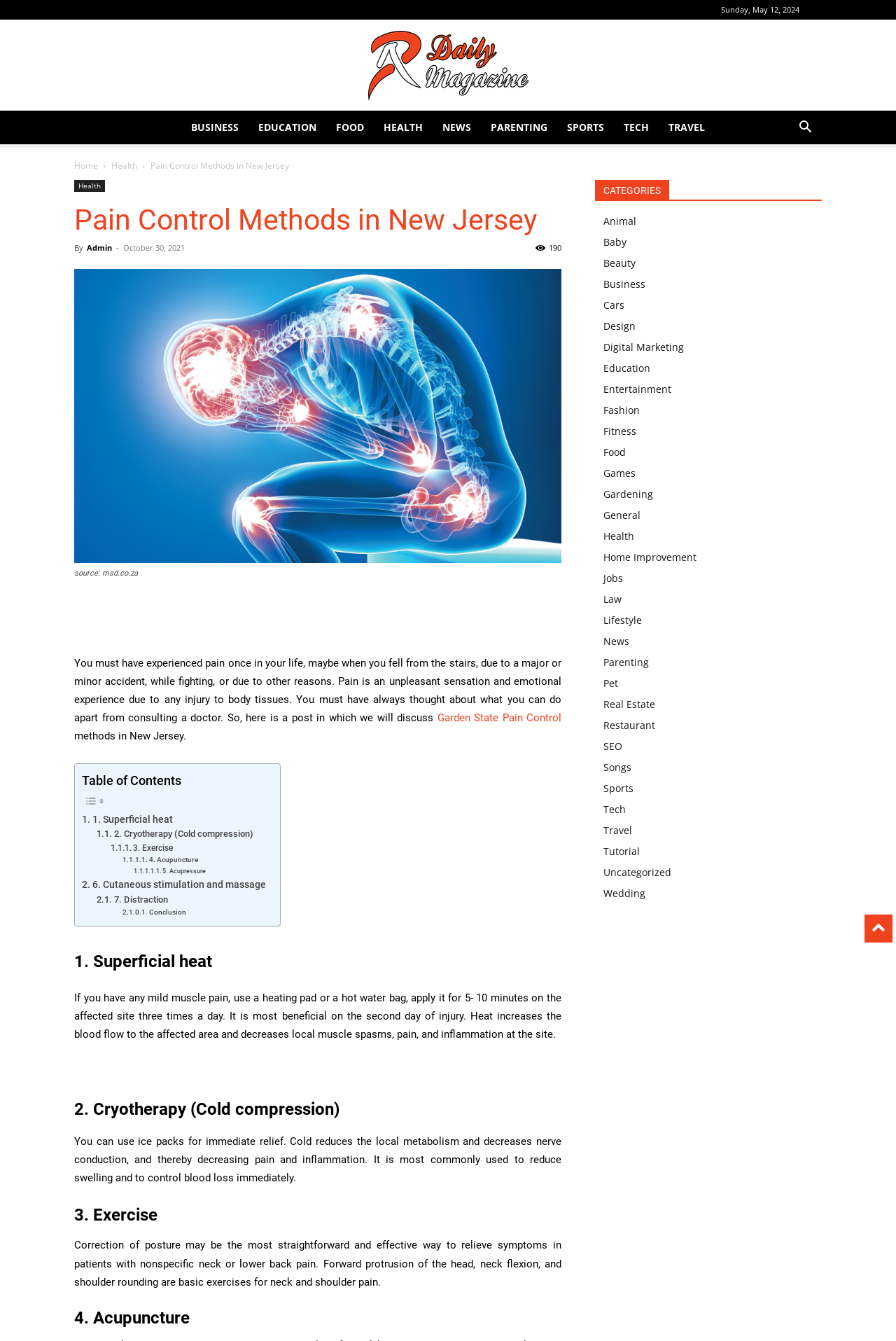Determine the title of the webpage and give its text content.

Pain Control Methods in New Jersey